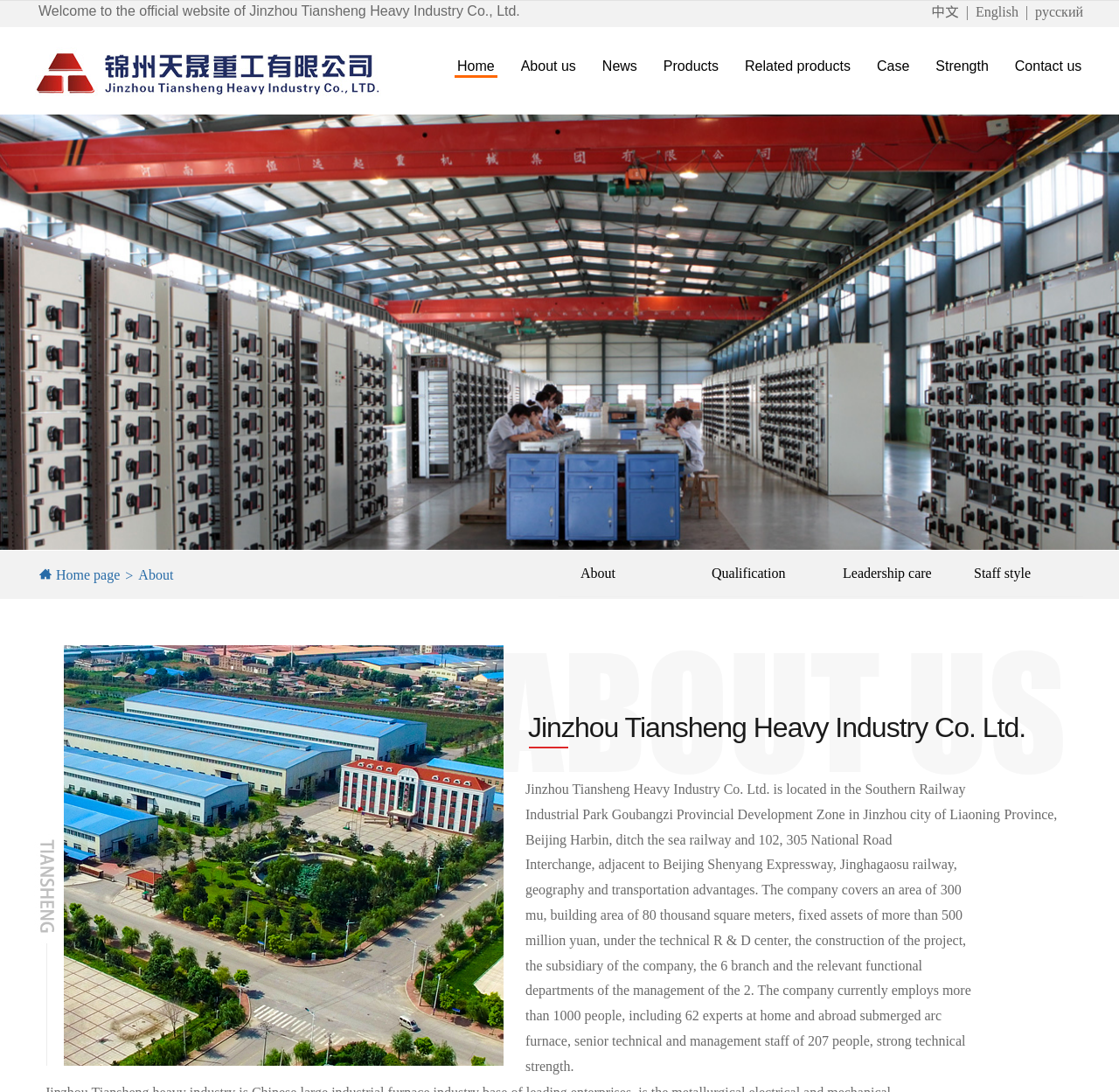Determine the bounding box coordinates for the area you should click to complete the following instruction: "Go to Home page".

[0.406, 0.052, 0.444, 0.069]